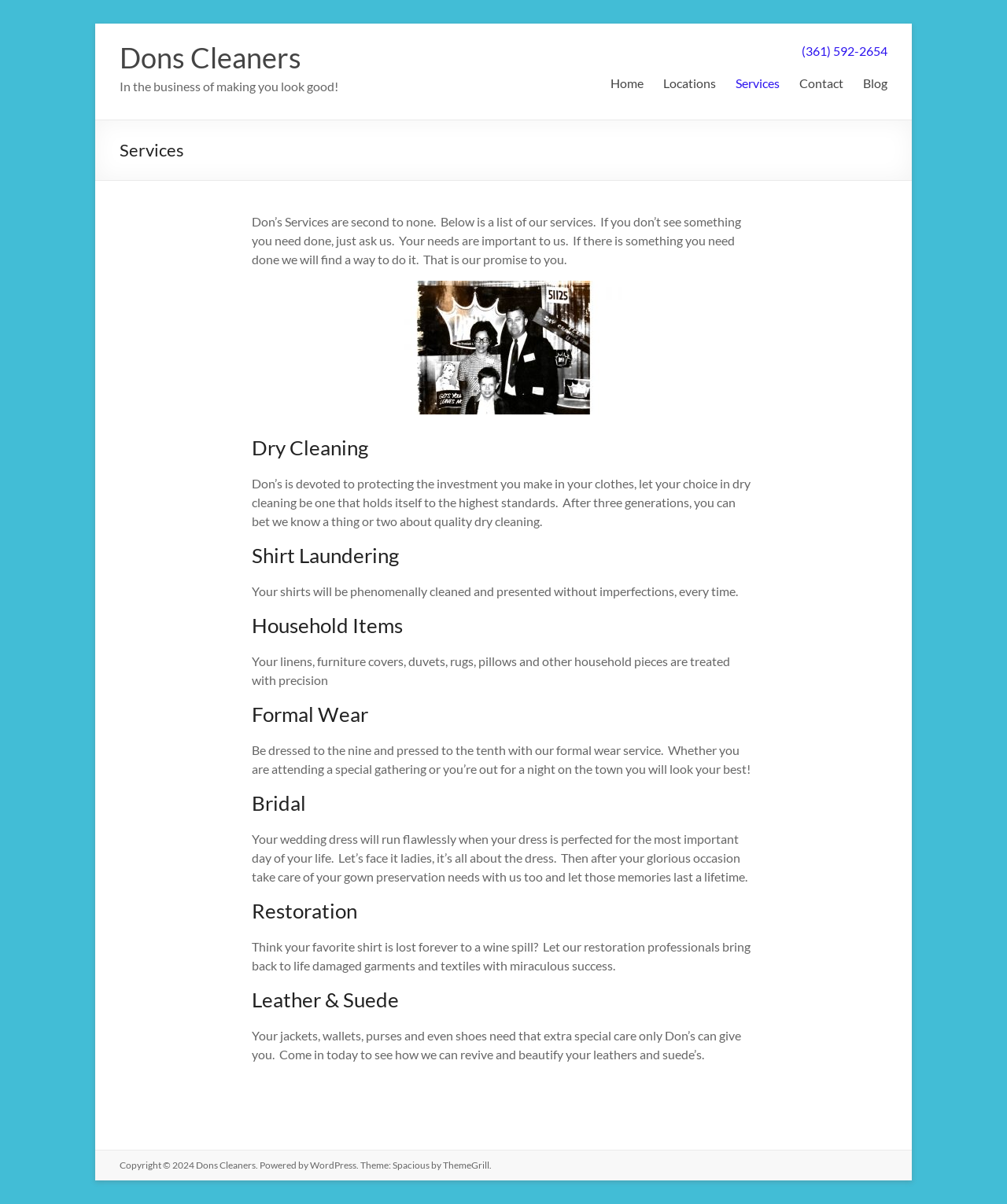What is the phone number of Don's Cleaners?
Based on the image, respond with a single word or phrase.

(361) 592-2654